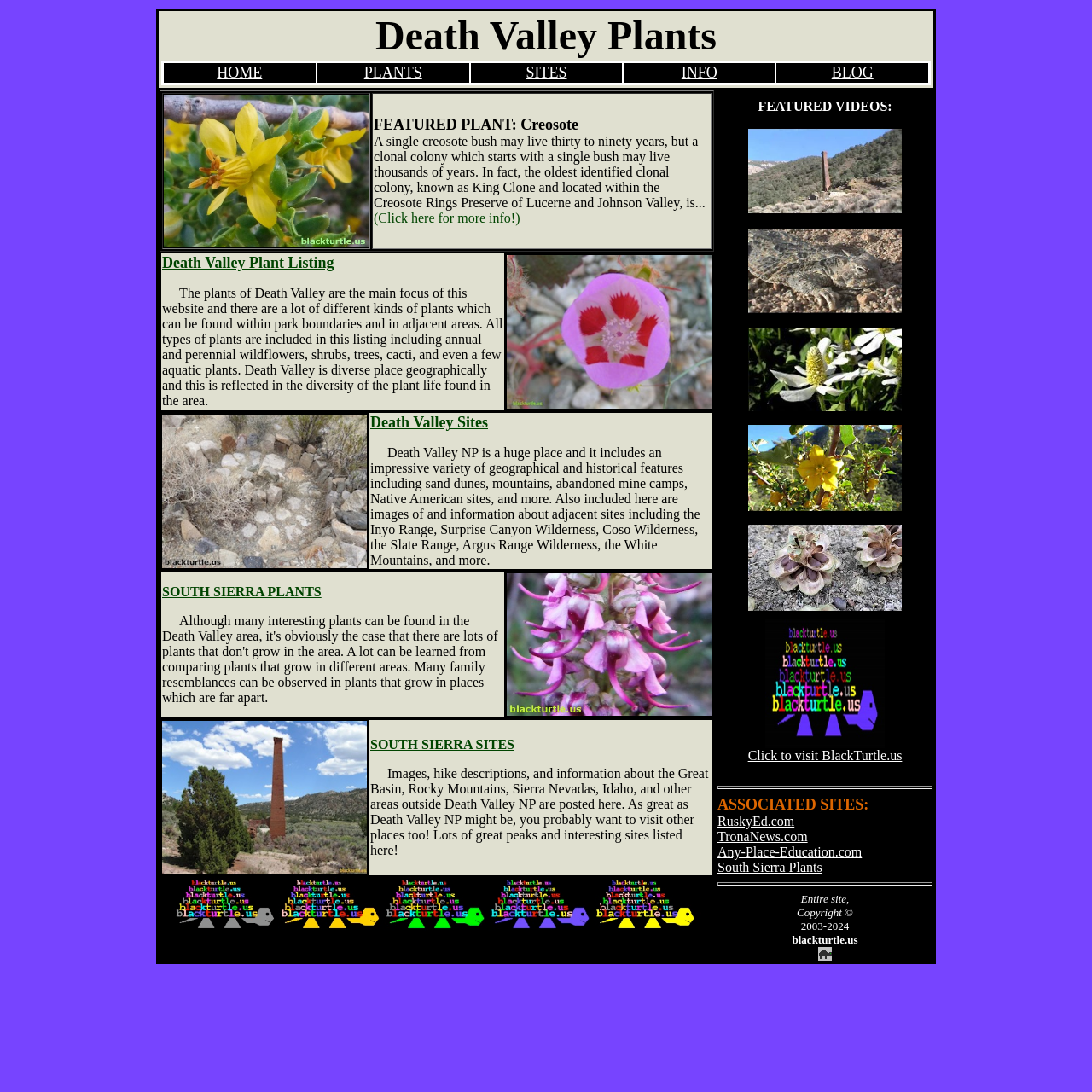Bounding box coordinates are to be given in the format (top-left x, top-left y, bottom-right x, bottom-right y). All values must be floating point numbers between 0 and 1. Provide the bounding box coordinate for the UI element described as: (Click here for more info!)

[0.342, 0.193, 0.476, 0.206]